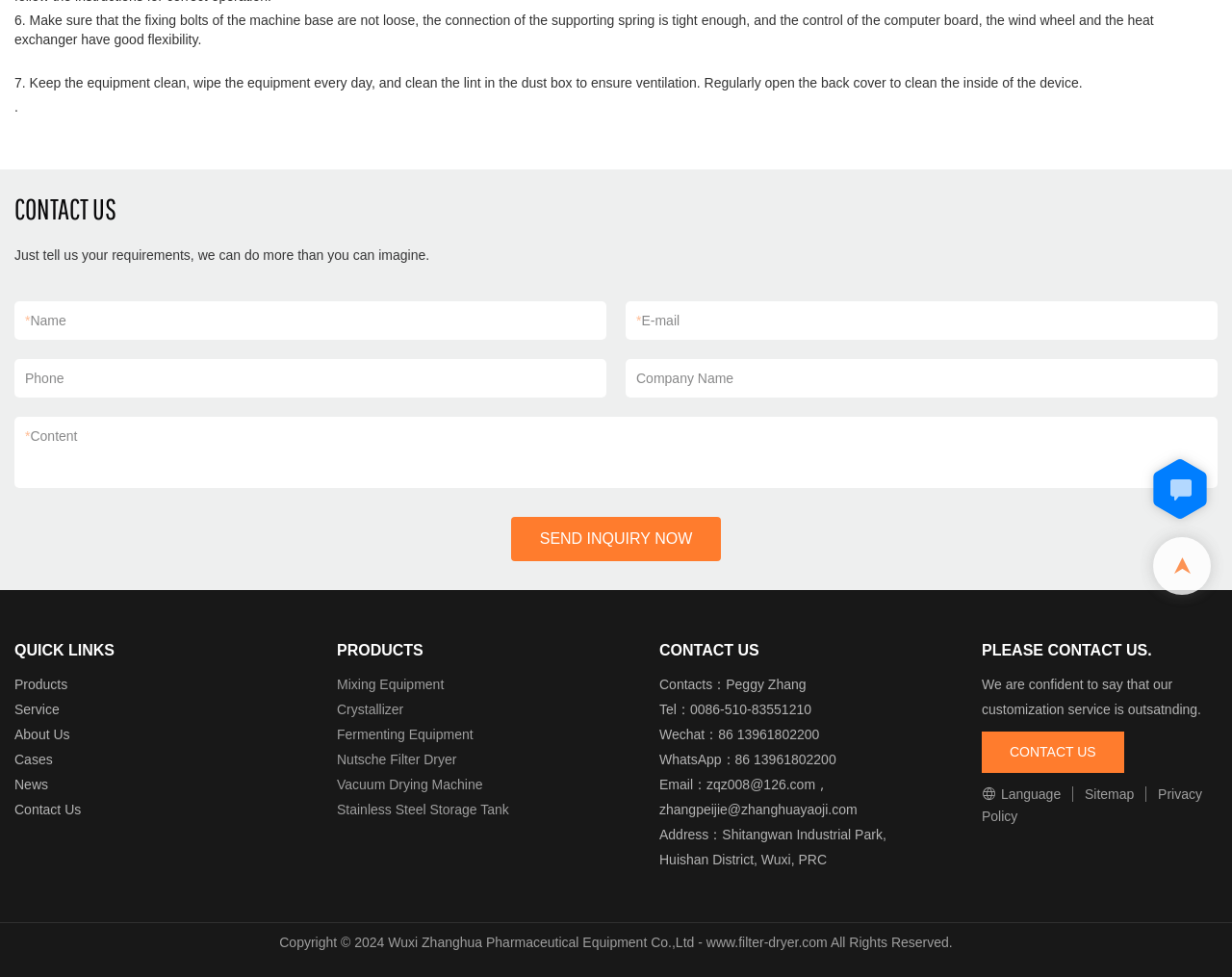Using the provided description About Us, find the bounding box coordinates for the UI element. Provide the coordinates in (top-left x, top-left y, bottom-right x, bottom-right y) format, ensuring all values are between 0 and 1.

[0.012, 0.744, 0.057, 0.76]